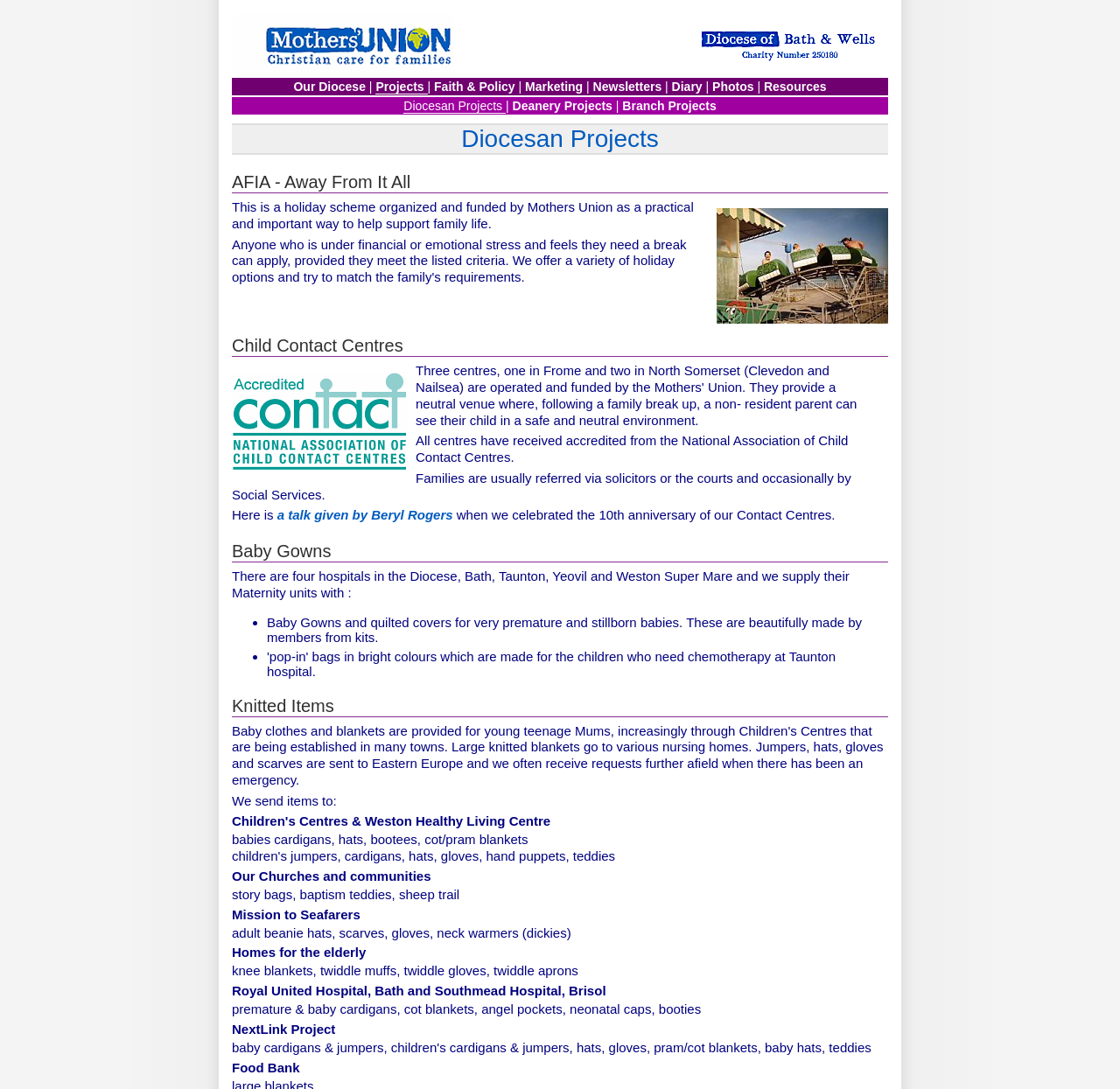Point out the bounding box coordinates of the section to click in order to follow this instruction: "Click on 'a talk given by Beryl Rogers'".

[0.247, 0.466, 0.404, 0.48]